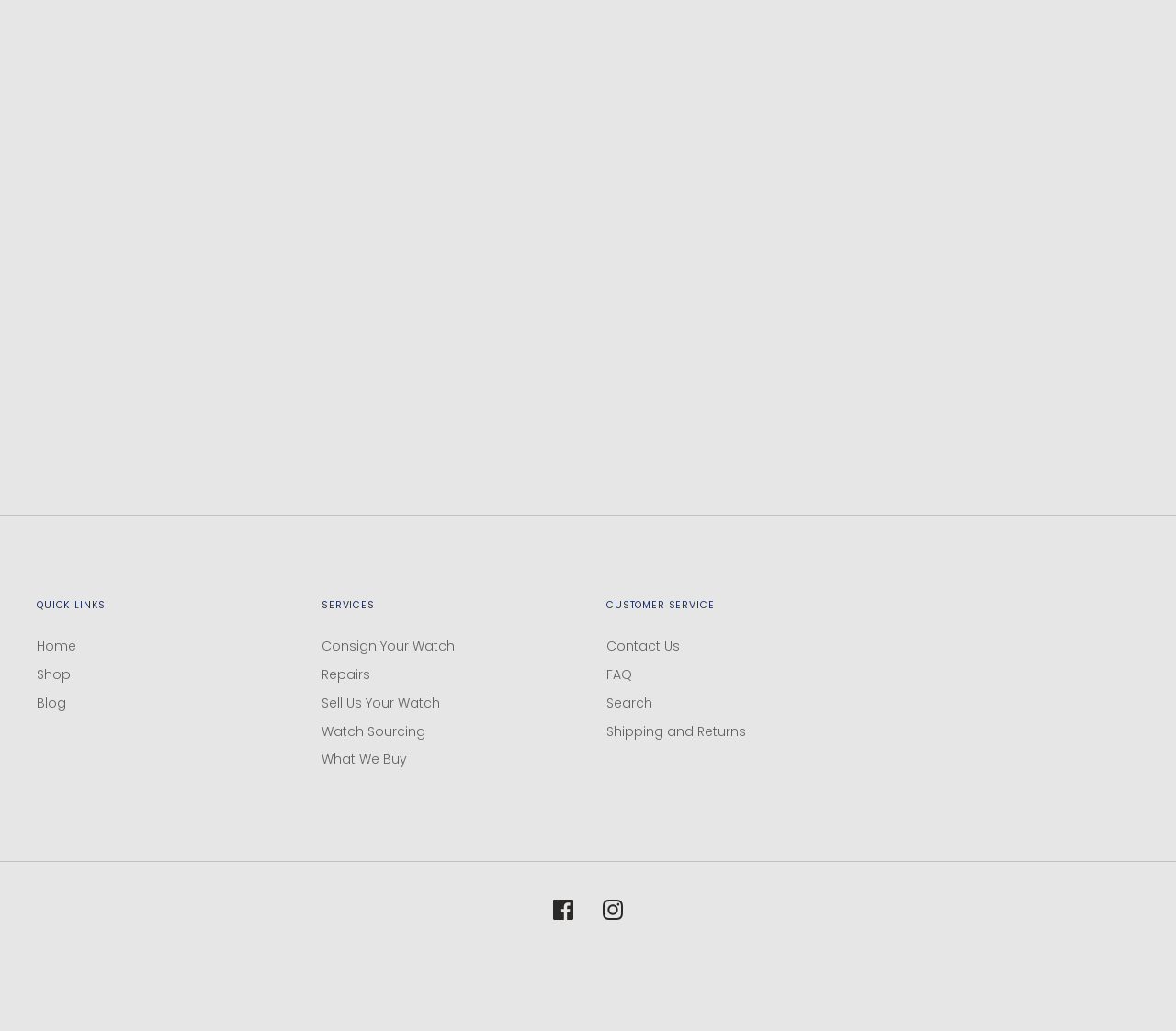What social media platforms are linked at the bottom of the page?
Using the image as a reference, answer with just one word or a short phrase.

Facebook and Instagram